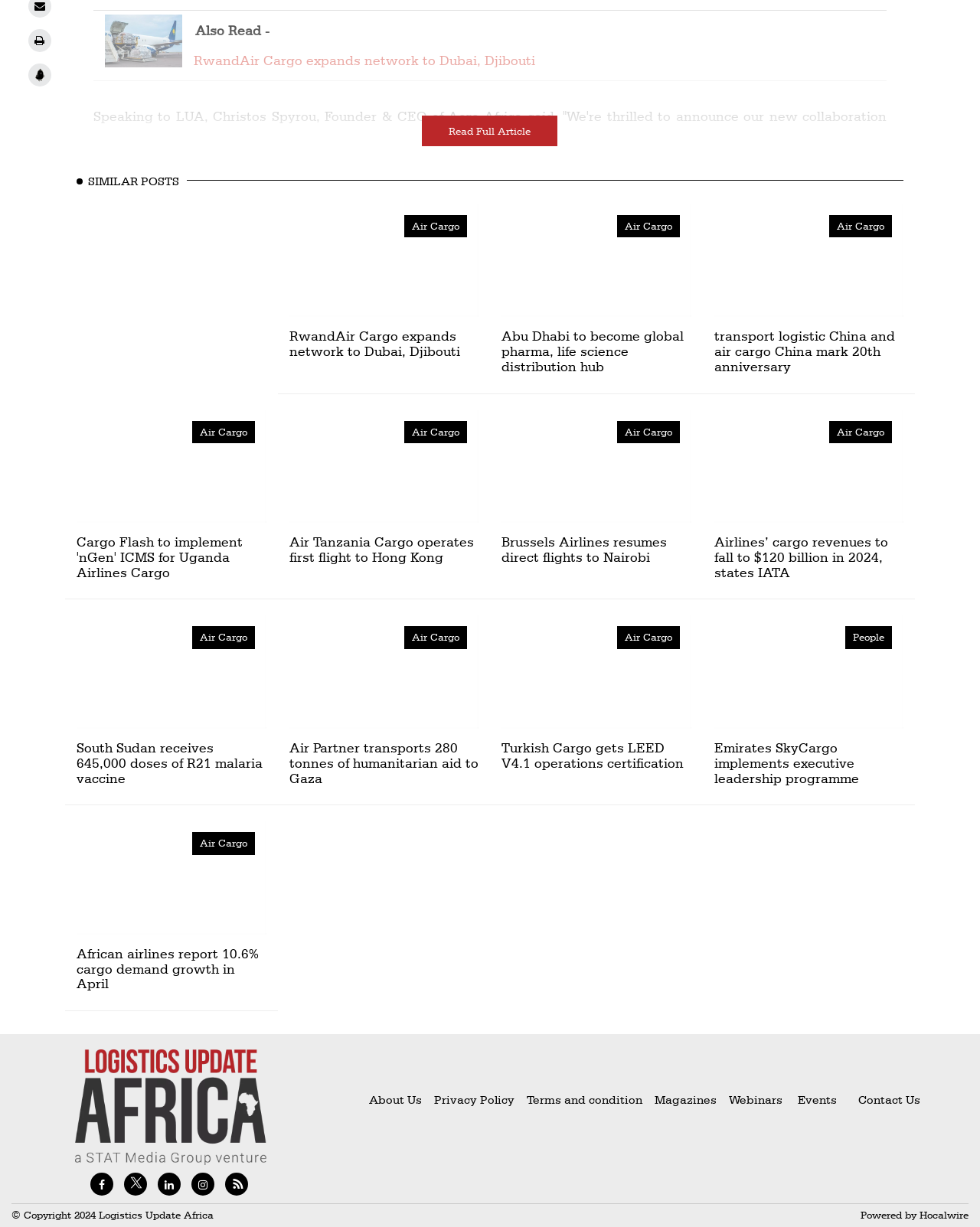Specify the bounding box coordinates of the area to click in order to follow the given instruction: "Click on 'RwandAir Cargo expands network to Dubai, Djibouti'."

[0.197, 0.042, 0.546, 0.056]